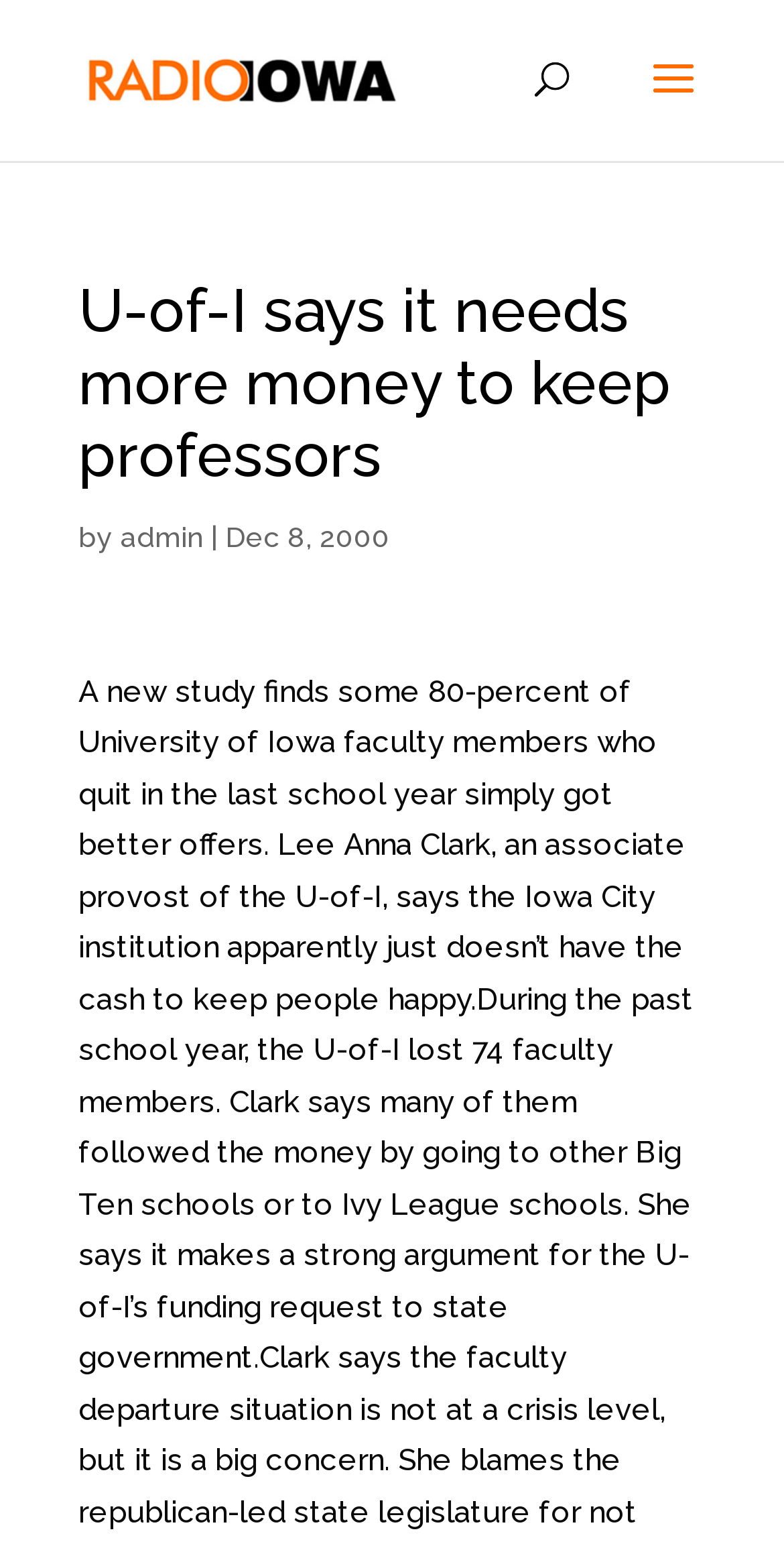What is the name of the radio station?
Give a detailed response to the question by analyzing the screenshot.

I found the answer by looking at the top-left corner of the webpage, where there is a link and an image with the text 'Radio Iowa'.